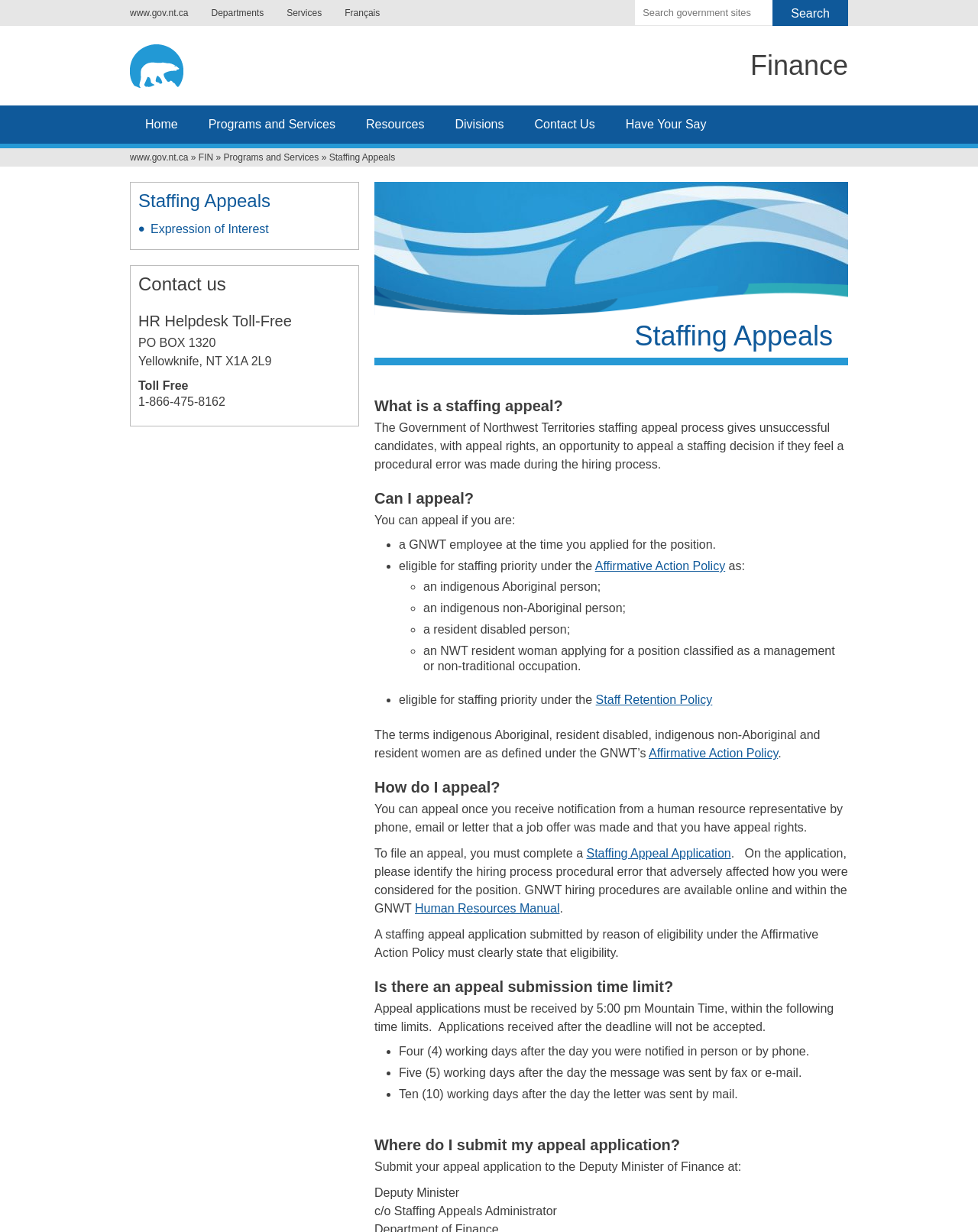Using the information from the screenshot, answer the following question thoroughly:
Who can appeal a staffing decision?

According to the webpage, you can appeal if you are a GNWT employee at the time you applied for the position, eligible for staffing priority under the Affirmative Action Policy or Staff Retention Policy, or a resident disabled person, an indigenous Aboriginal person, an indigenous non-Aboriginal person, or an NWT resident woman applying for a position classified as a management or non-traditional occupation.